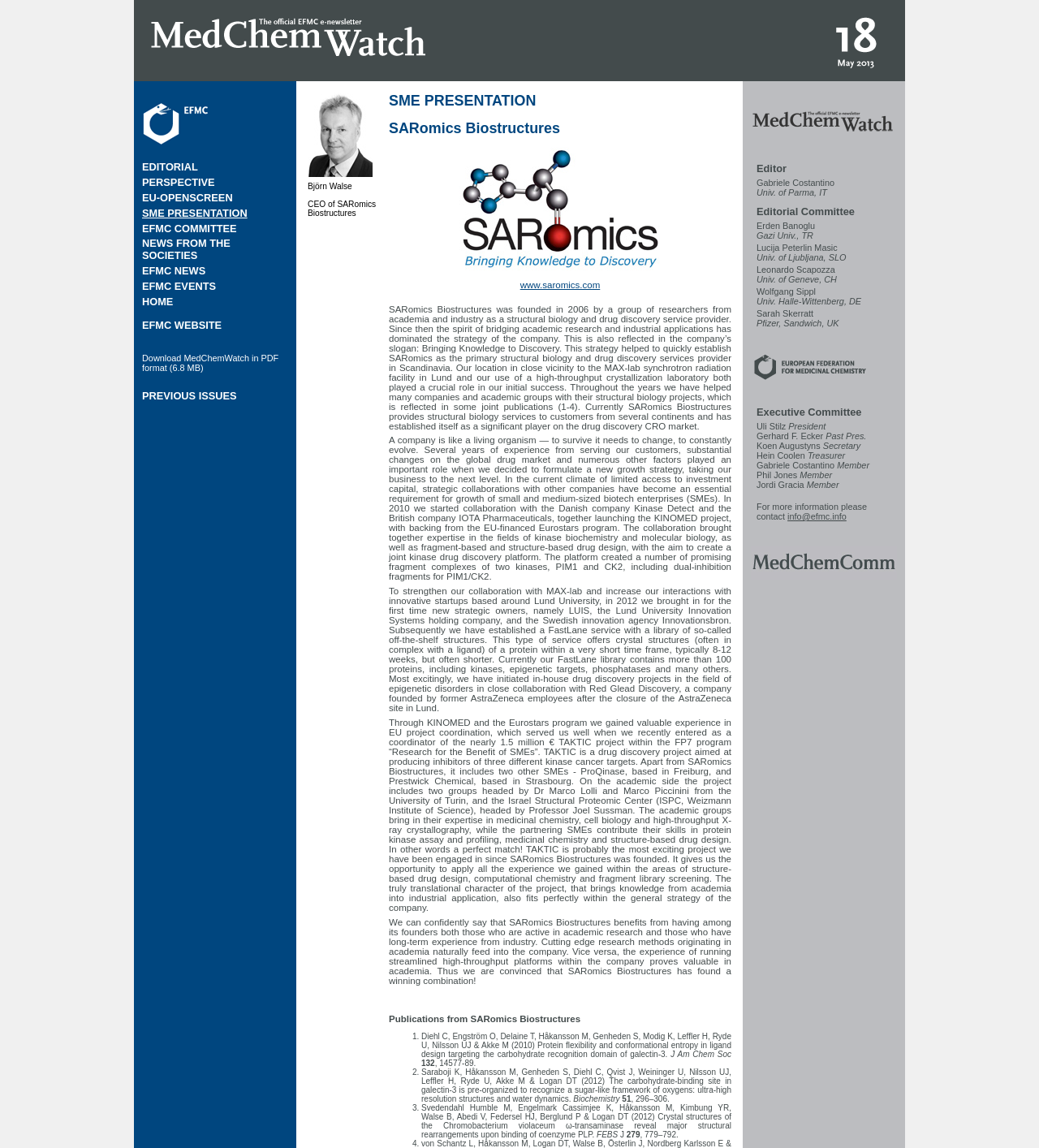Pinpoint the bounding box coordinates of the clickable element needed to complete the instruction: "Visit the 'EFMC WEBSITE'". The coordinates should be provided as four float numbers between 0 and 1: [left, top, right, bottom].

[0.137, 0.278, 0.213, 0.288]